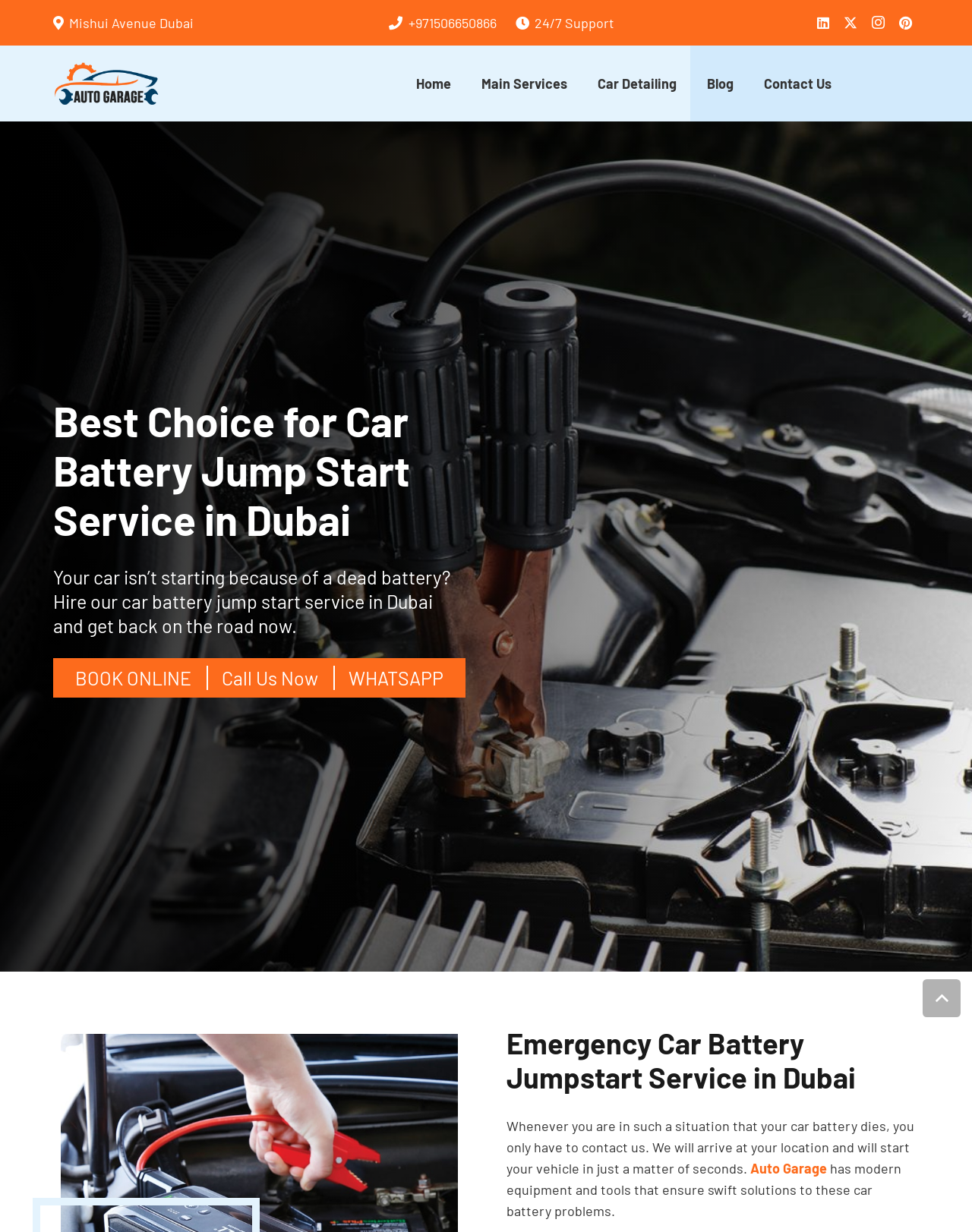Find the bounding box coordinates for the area that should be clicked to accomplish the instruction: "Enter name".

None